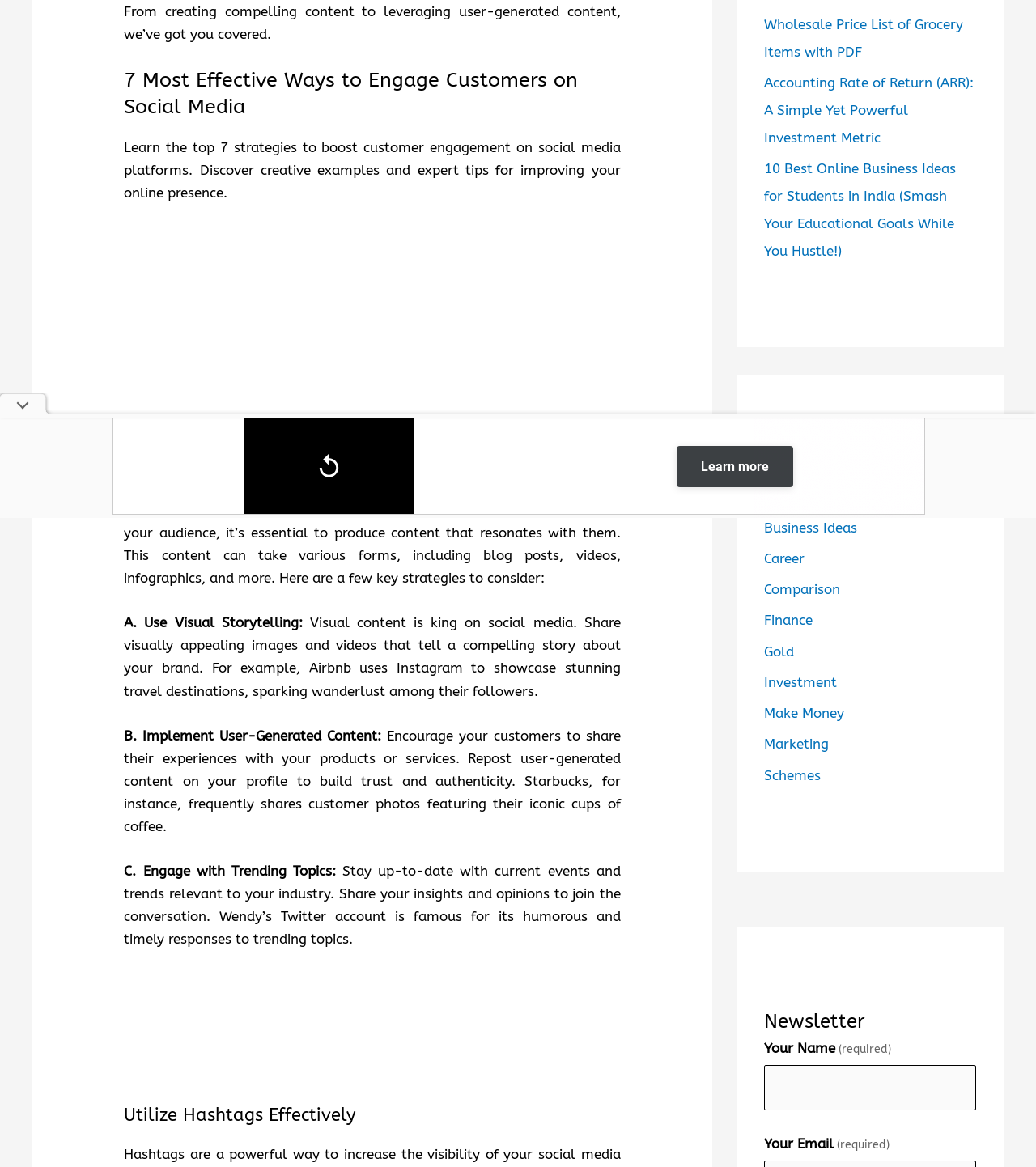Extract the bounding box coordinates for the UI element described as: "Business Ideas".

[0.738, 0.445, 0.827, 0.459]